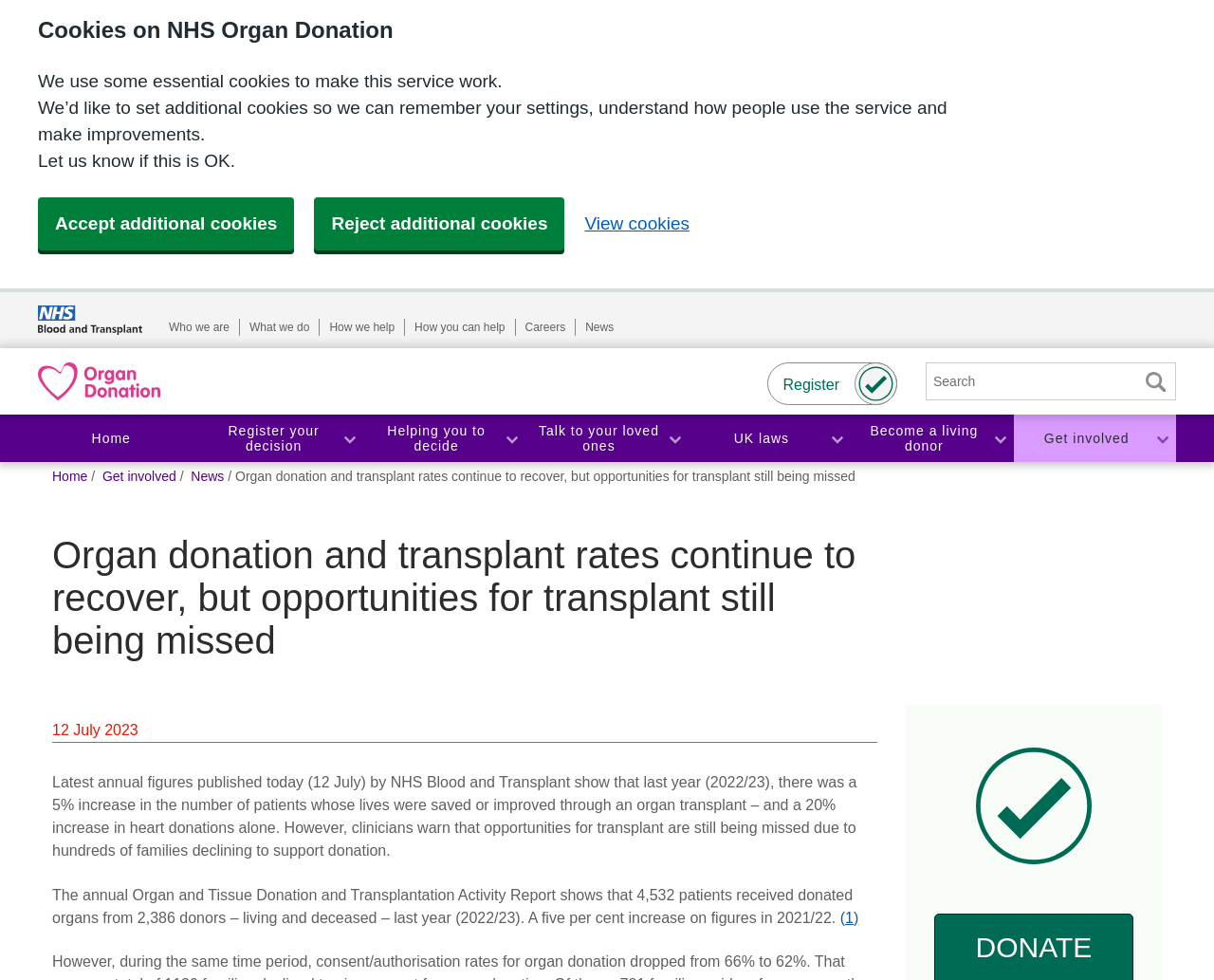Create a detailed summary of all the visual and textual information on the webpage.

The webpage is about organ donation and transplant rates, with a focus on the latest annual figures published by NHS Blood and Transplant. At the top of the page, there is a cookie notification section with three links to accept, reject, or view cookies. Below this section, there is an NHSBT Corporate Logo image and a navigation menu with links to "Who we are", "What we do", "How we help", "How you can help", "Careers", and "News".

On the left side of the page, there is an Organ Donation logo image and a "Register" link. Below this, there is a search bar with a "Search" button. The main navigation menu is located at the top of the page, with links to "Home", "Register your decision", "Helping you to decide", "Talk to your loved ones", "UK laws", "Become a living donor", and "Get involved". Each of these links has a corresponding toggle button to expand or collapse the section.

The main content of the page is divided into sections, with headings and paragraphs of text. The first section has a heading "Organ donation and transplant rates continue to recover, but opportunities for transplant still being missed" and a subheading with the date "12 July 2023". The text in this section discusses the latest annual figures on organ donation and transplant rates, including a 5% increase in the number of patients whose lives were saved or improved through an organ transplant, and a 20% increase in heart donations alone. However, it also warns that opportunities for transplant are still being missed due to hundreds of families declining to support donation.

The next section provides more details on the annual Organ and Tissue Donation and Transplantation Activity Report, including the number of patients who received donated organs and the number of donors. There is also a link to a reference marked "(1)" at the bottom of the page.